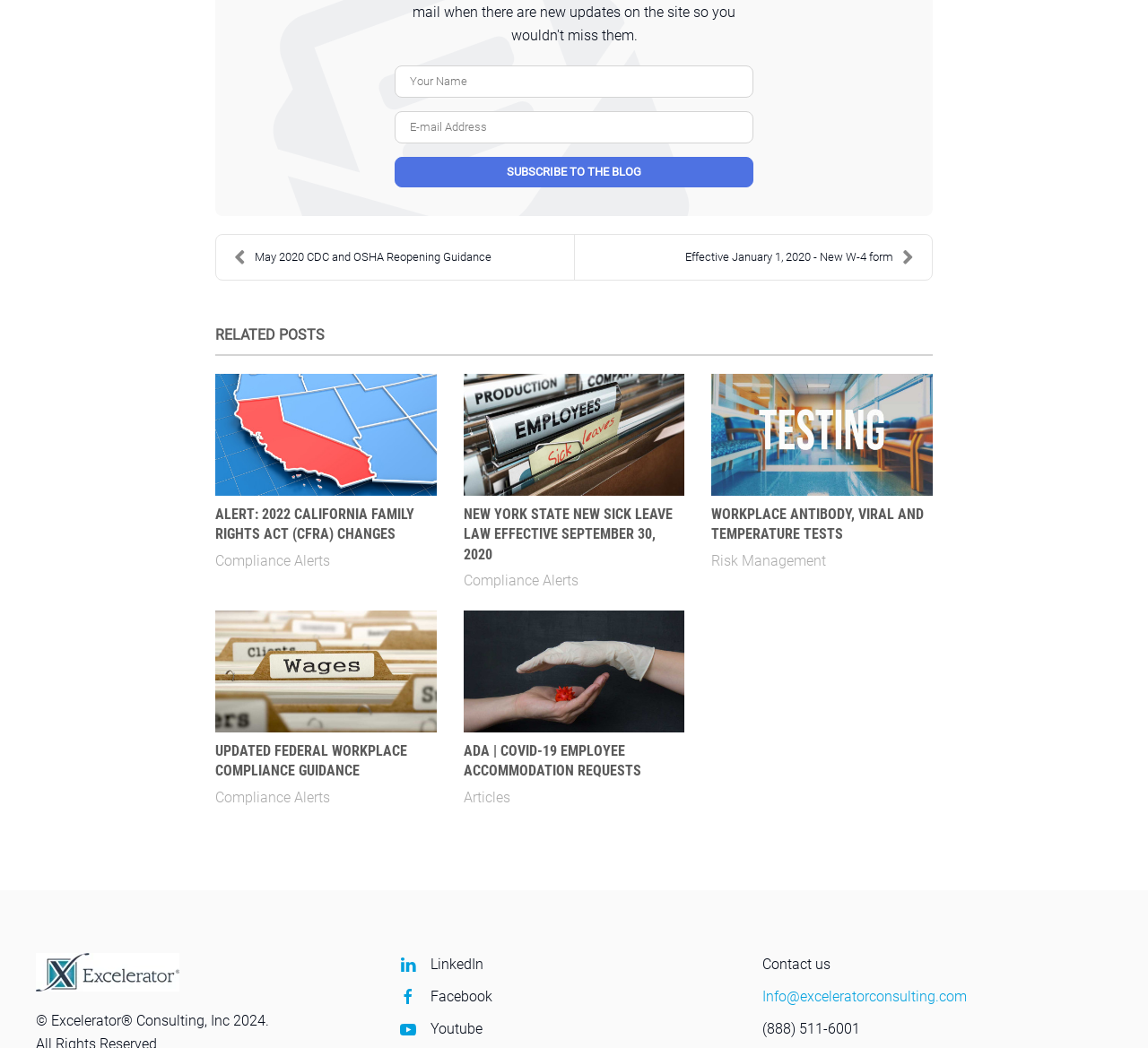Please identify the bounding box coordinates of the region to click in order to complete the given instruction: "Subscribe to the blog". The coordinates should be four float numbers between 0 and 1, i.e., [left, top, right, bottom].

[0.344, 0.149, 0.656, 0.179]